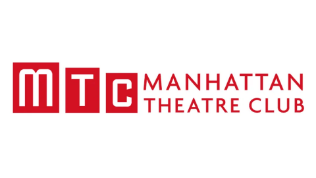What is the primary color of the Manhattan Theatre Club logo?
Using the image as a reference, answer the question with a short word or phrase.

Red